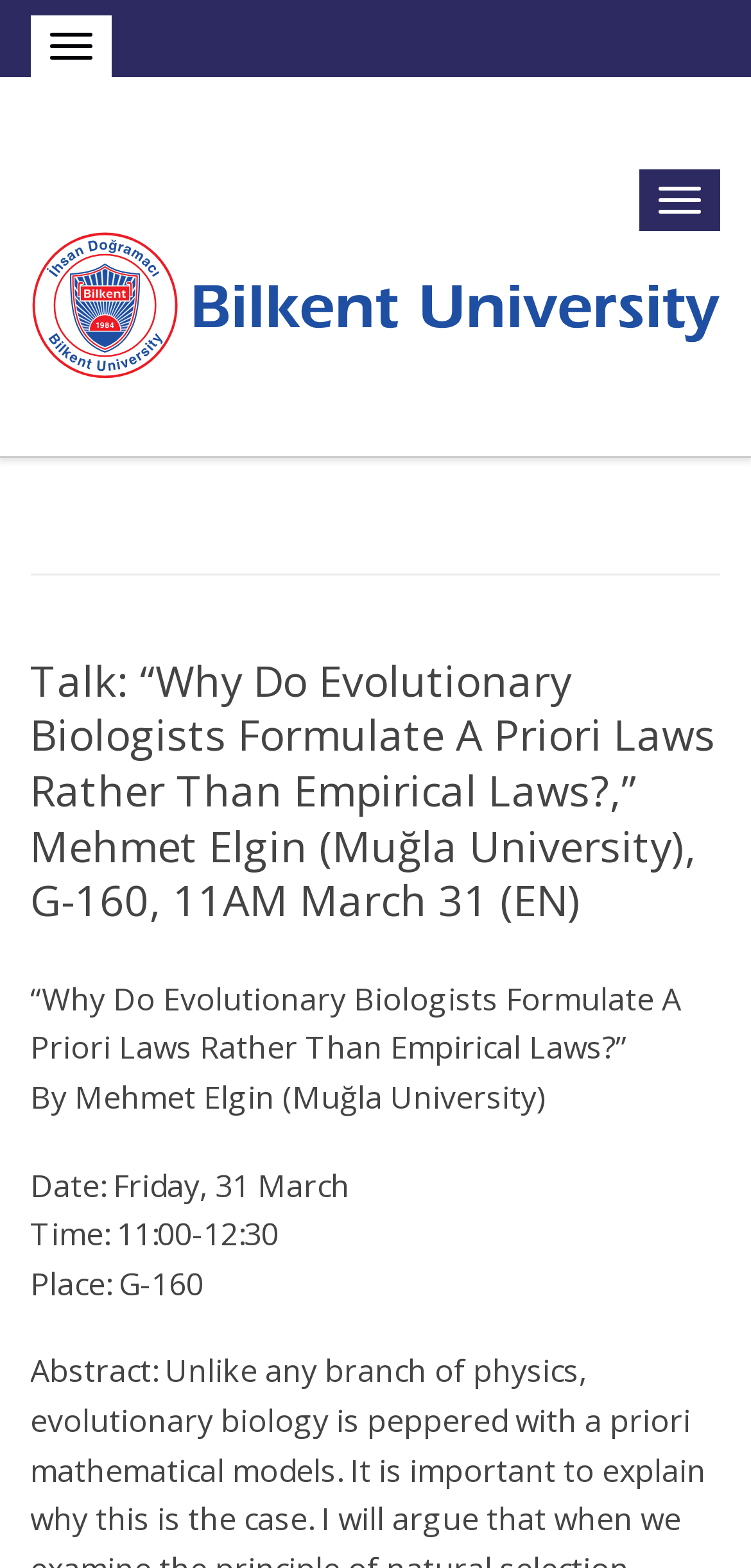Where is the talk taking place?
Answer the question based on the image using a single word or a brief phrase.

G-160